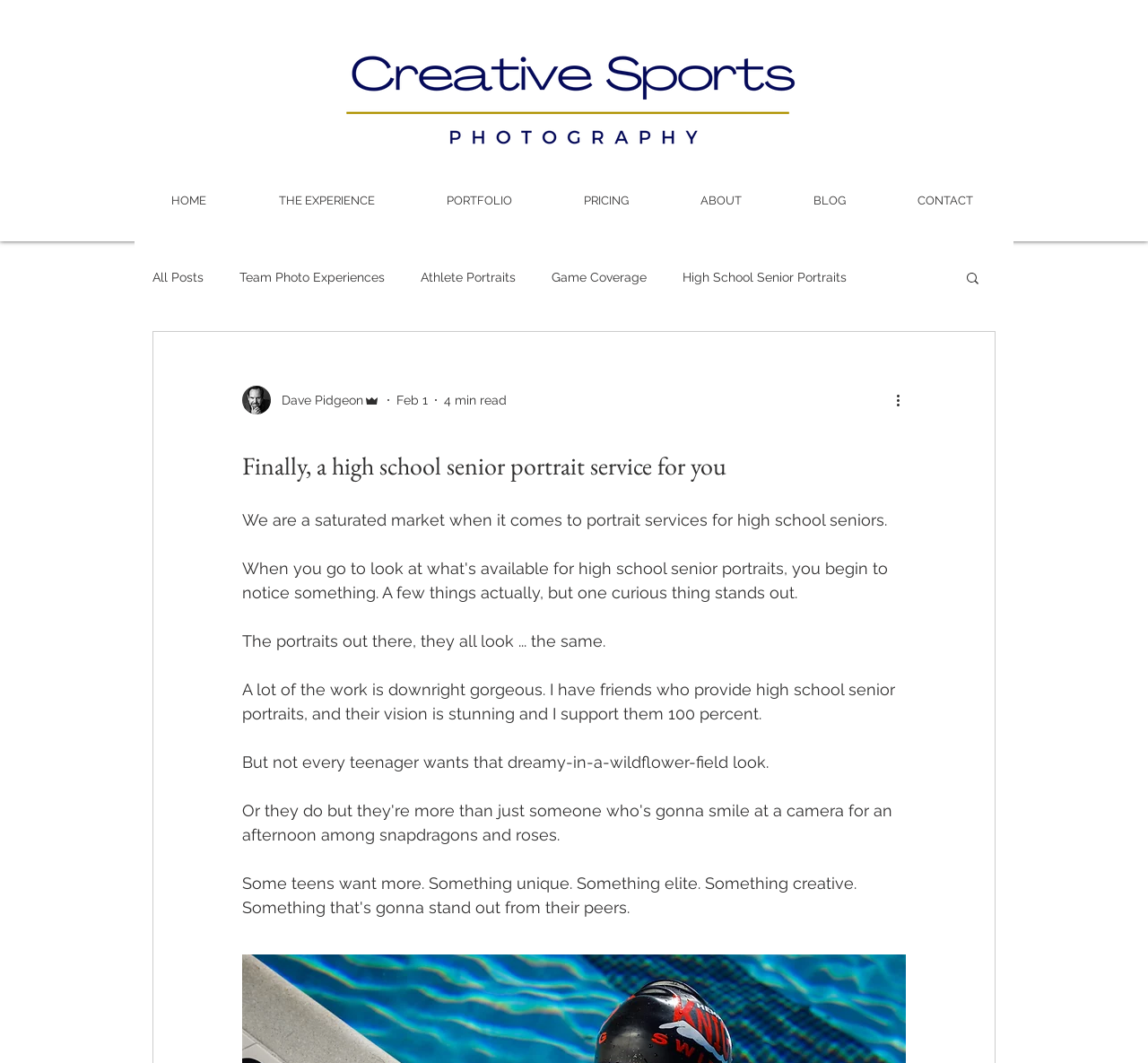Identify the bounding box coordinates for the region of the element that should be clicked to carry out the instruction: "Click the More actions button". The bounding box coordinates should be four float numbers between 0 and 1, i.e., [left, top, right, bottom].

[0.778, 0.366, 0.797, 0.386]